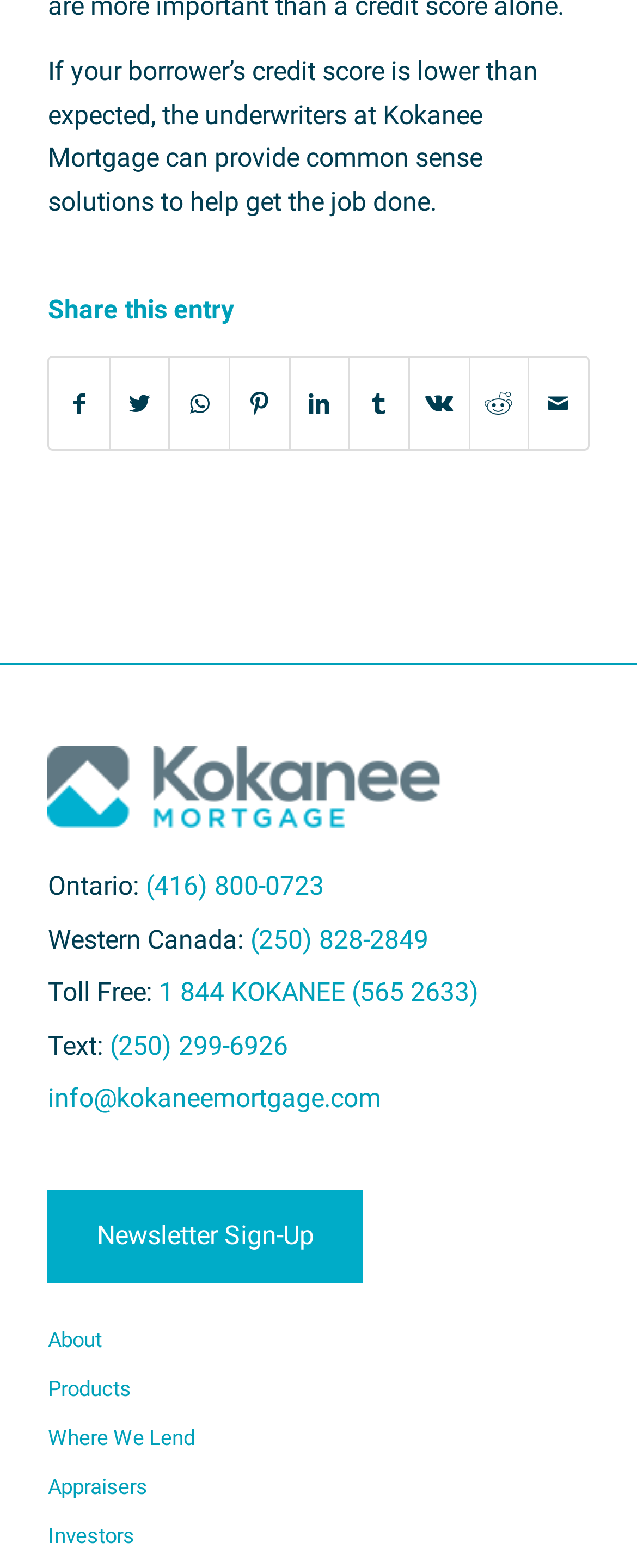What is the phone number for Western Canada?
Look at the image and respond with a one-word or short-phrase answer.

(250) 828-2849